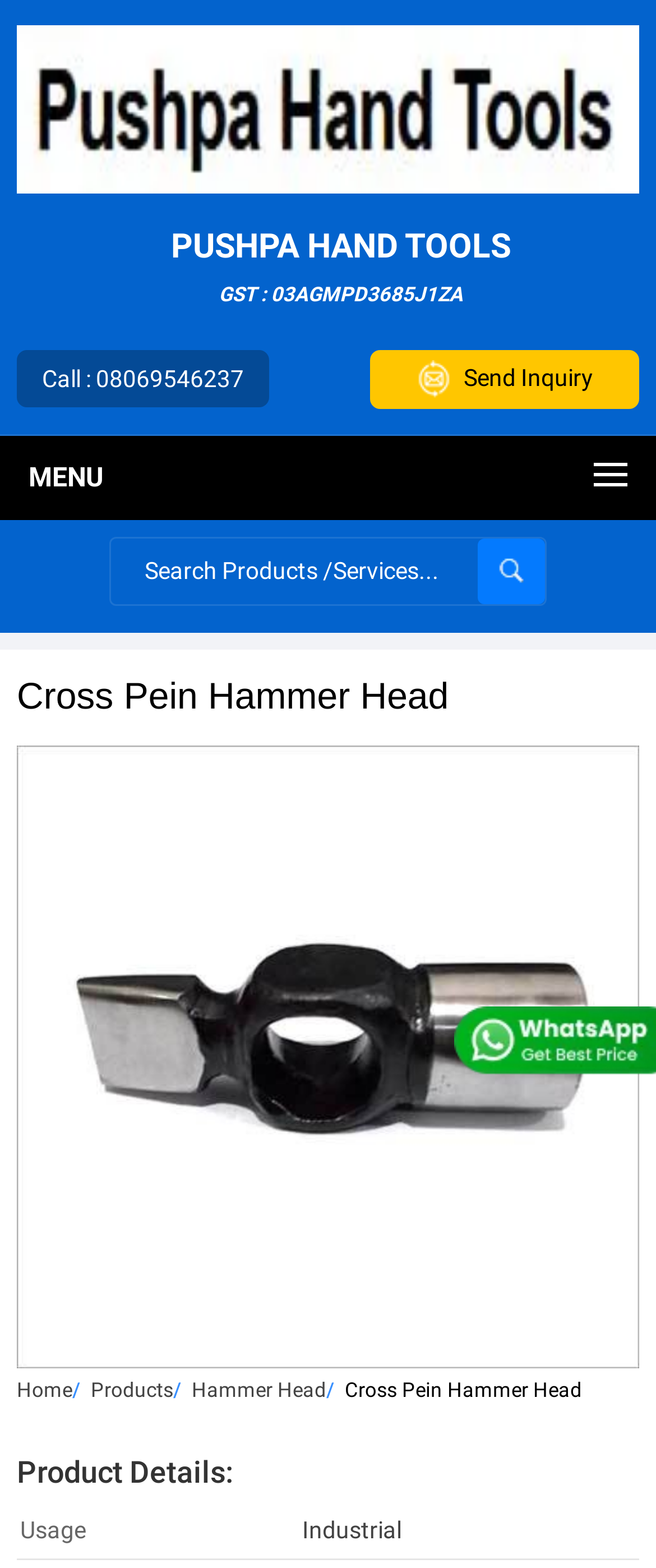Using the given description, provide the bounding box coordinates formatted as (top-left x, top-left y, bottom-right x, bottom-right y), with all values being floating point numbers between 0 and 1. Description: alt="PUSHPA HAND TOOLS"

[0.026, 0.107, 0.974, 0.128]